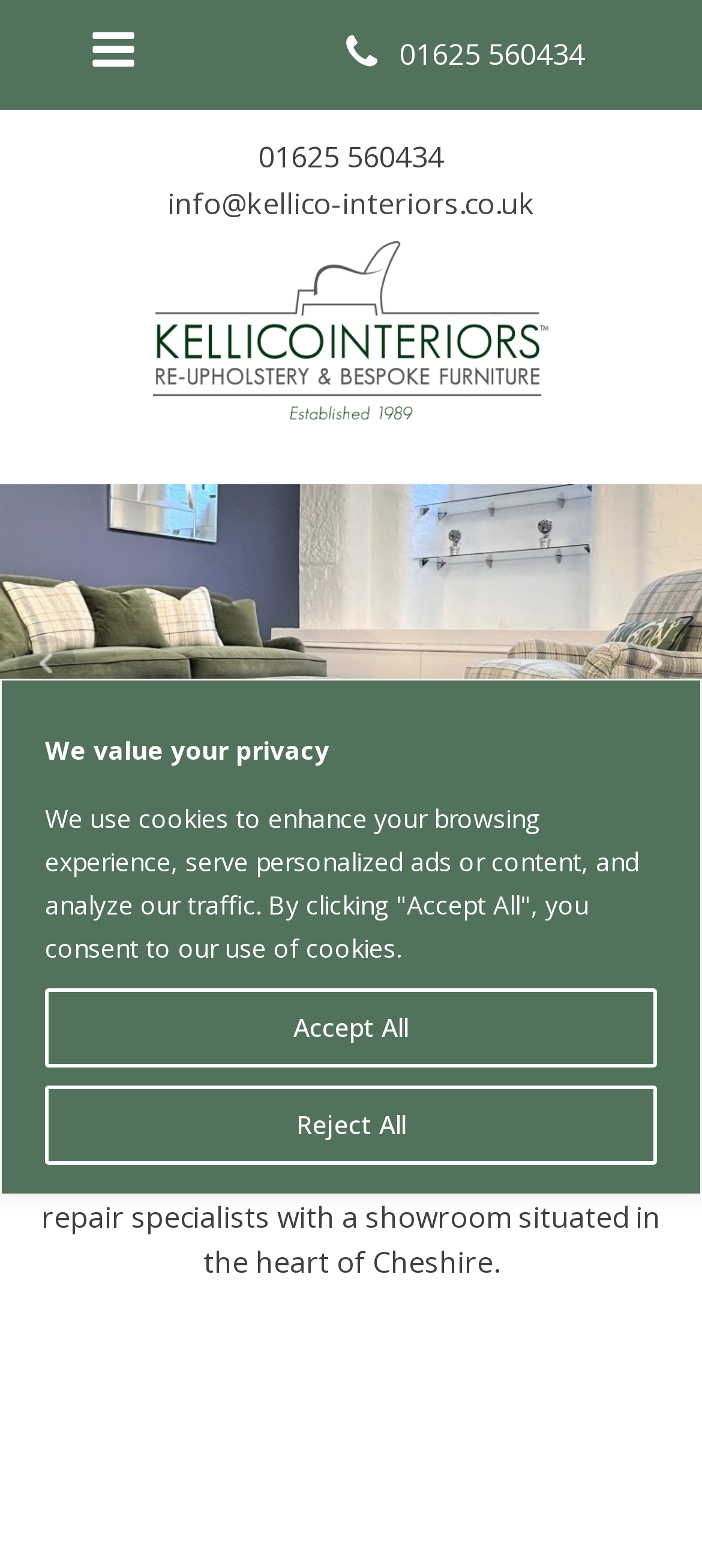Craft a detailed narrative of the webpage's structure and content.

The webpage is the home page of Kellico Interiors, a company that specializes in re-upholstery and bespoke furniture. At the top of the page, there is a cookie consent banner that spans the entire width, with two buttons, "Reject All" and "Accept All", positioned side by side. 

Below the banner, there is a navigation menu on the left side, marked as "Main", with an "Open navigation menu" button. The button is accompanied by a small icon consisting of three horizontal bars.

On the right side of the navigation menu, there is a phone icon with the company's phone number, "01625 560434", displayed next to it. 

Further down, there is a section with the company's email address, "info@kellico-interiors.co.uk", and a link to an unknown page. 

The main content of the page is divided into sections. The first section has a heading "WELCOME TO KELLICO INTERIORS" and a paragraph of text that describes the company's services, including designing and manufacturing upholstered furniture and headboards, as well as re-upholstery and repair services. 

Below this section, there is another section with a heading "RE-UPHOLSTERY" and no accompanying text. 

At the bottom of the page, there are two links, "Prev" and "Next", positioned on the left and right sides, respectively, which likely navigate to previous and next pages.